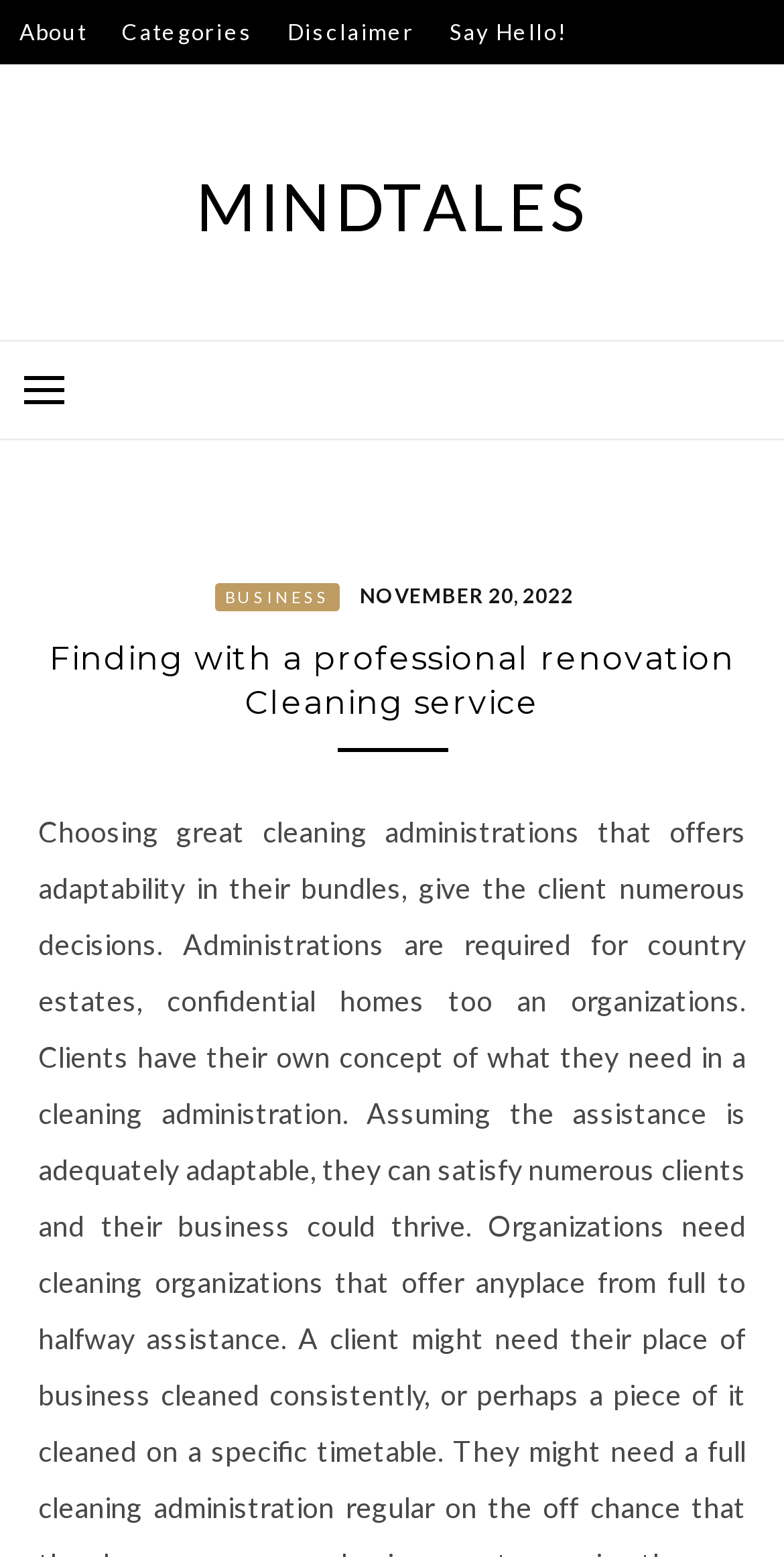Provide the bounding box coordinates of the HTML element this sentence describes: "November 20, 2022November 23, 2022". The bounding box coordinates consist of four float numbers between 0 and 1, i.e., [left, top, right, bottom].

[0.446, 0.369, 0.731, 0.391]